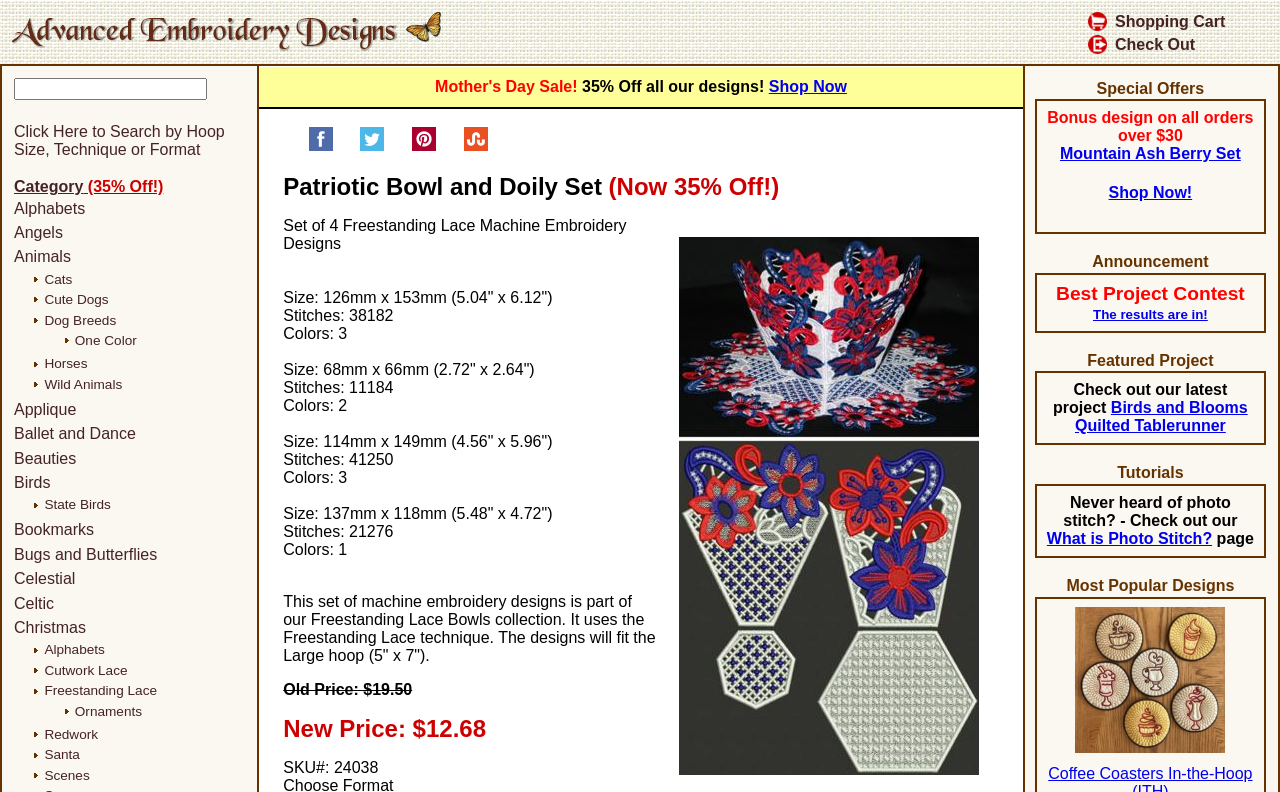Specify the bounding box coordinates of the element's area that should be clicked to execute the given instruction: "Check out". The coordinates should be four float numbers between 0 and 1, i.e., [left, top, right, bottom].

[0.85, 0.044, 0.934, 0.068]